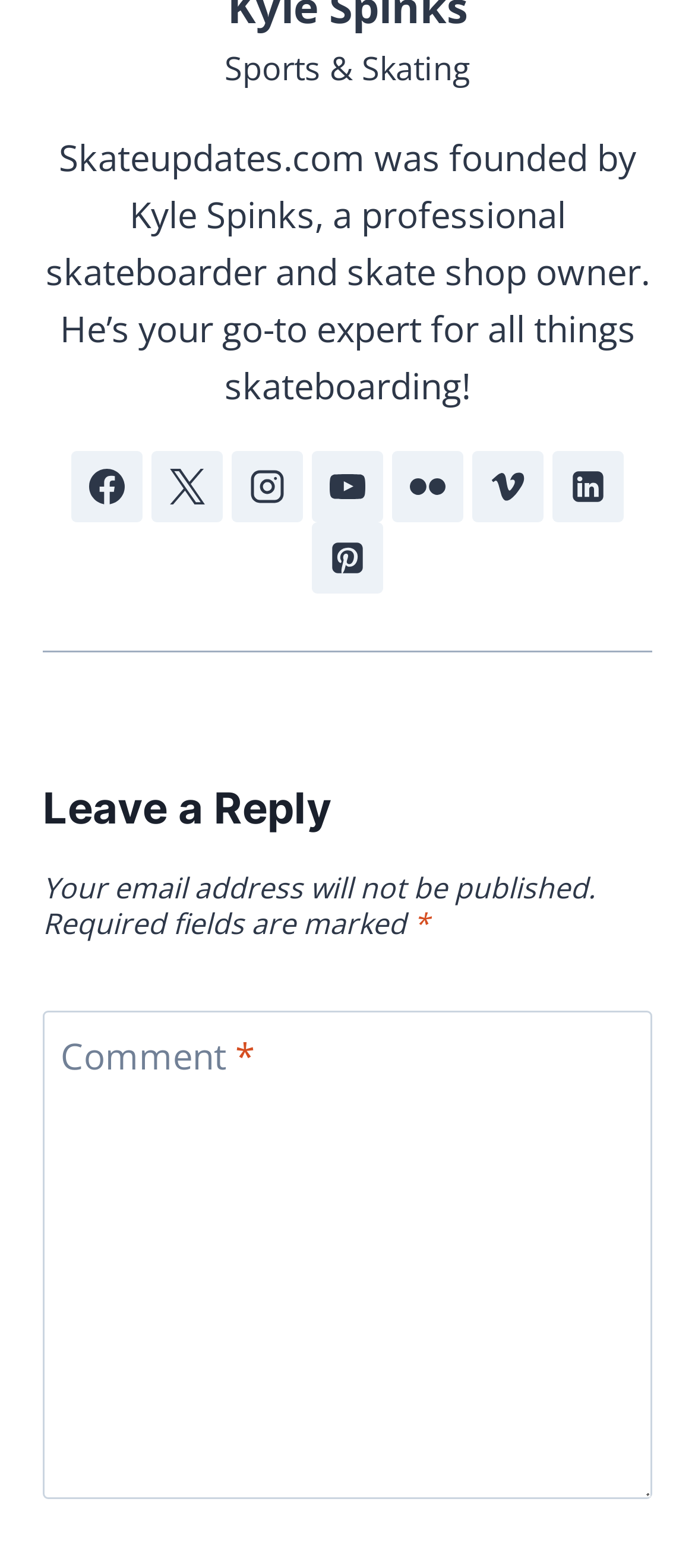What is the purpose of the textbox with the label 'Comment *'? Look at the image and give a one-word or short phrase answer.

To leave a reply